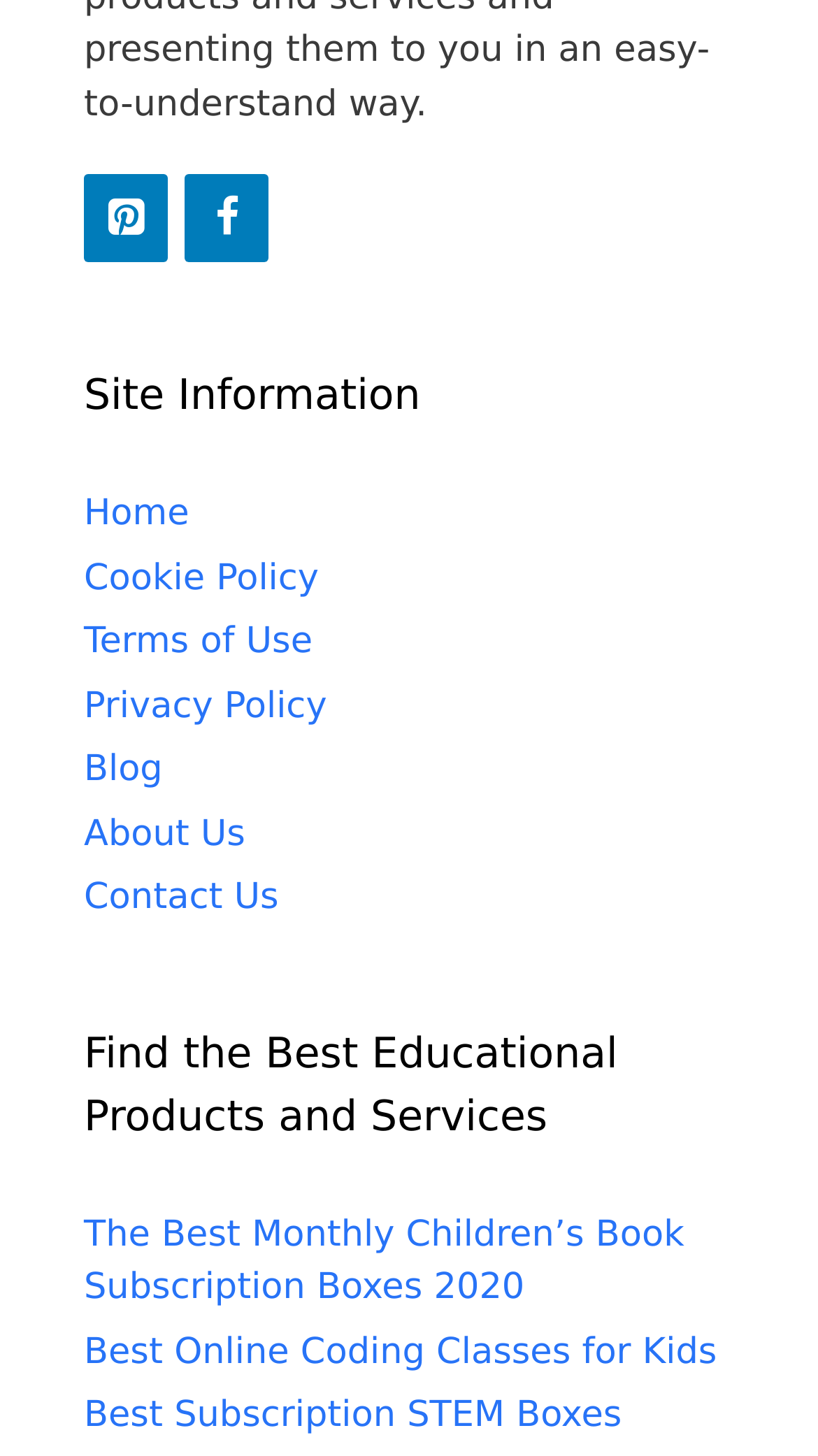Give a one-word or phrase response to the following question: What is the category of the first article?

Children’s Book Subscription